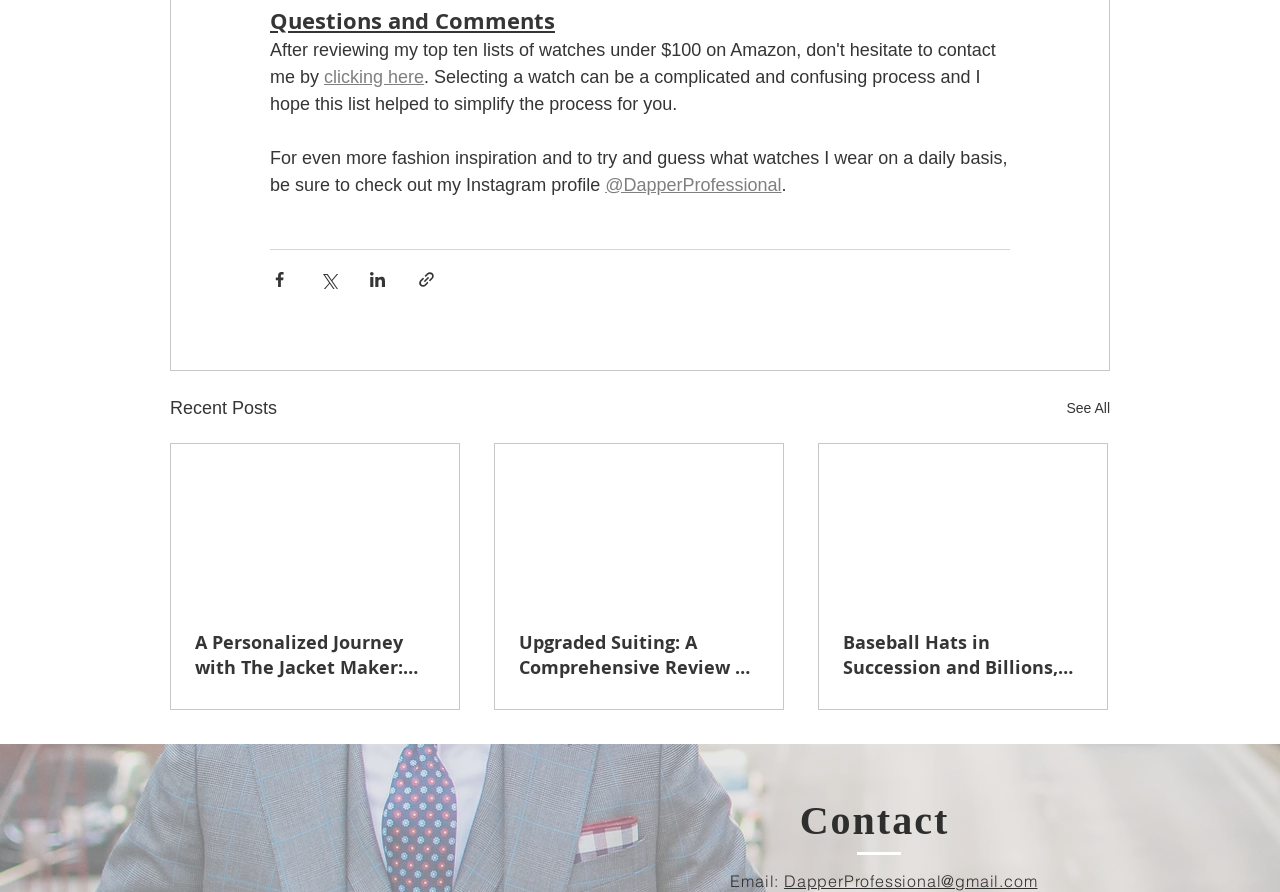What is the email address provided in the 'Contact' section?
Based on the screenshot, provide a one-word or short-phrase response.

DapperProfessional@gmail.com